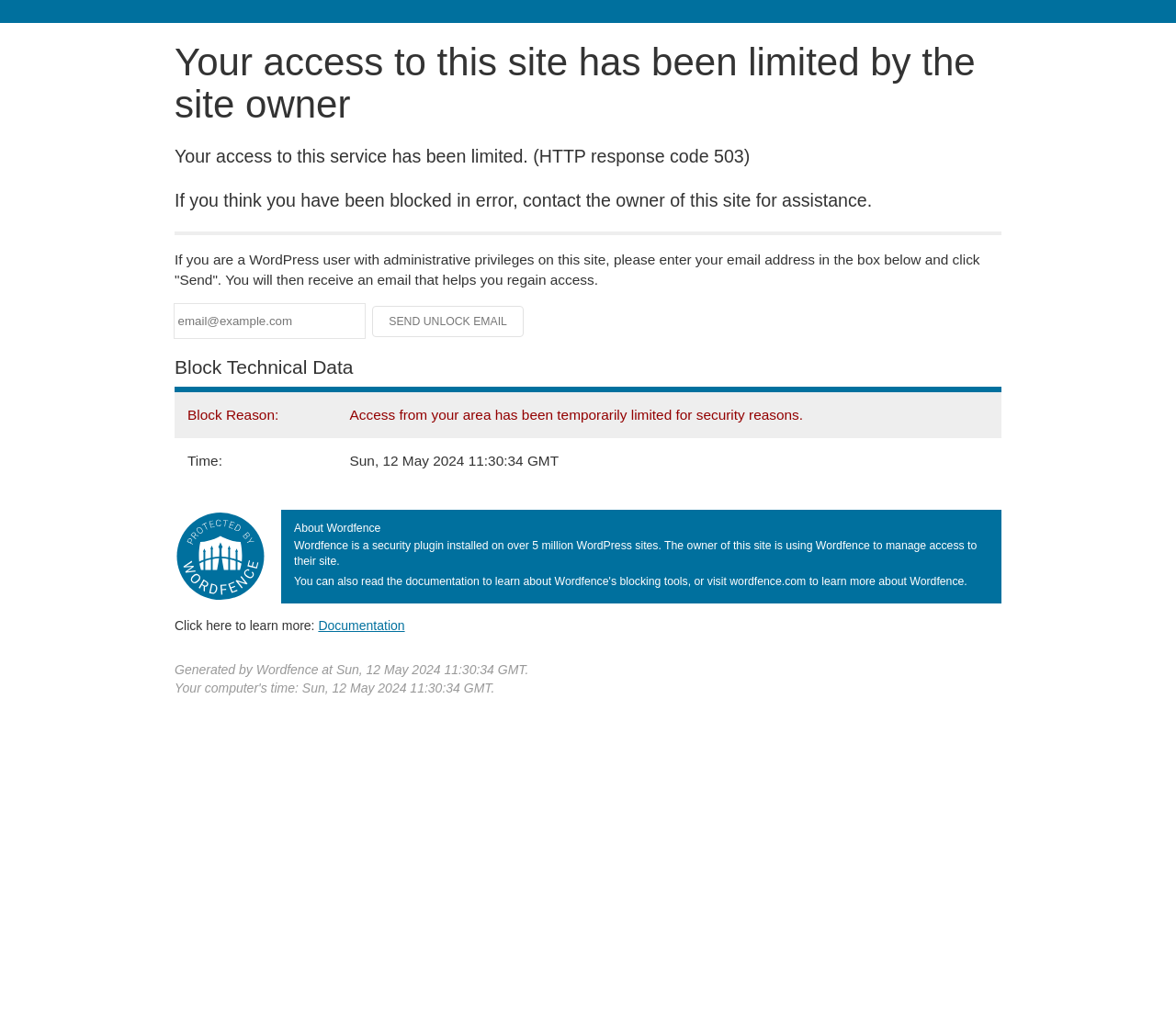Find the bounding box coordinates for the HTML element described in this sentence: "name="email" placeholder="email@example.com"". Provide the coordinates as four float numbers between 0 and 1, in the format [left, top, right, bottom].

[0.148, 0.296, 0.31, 0.329]